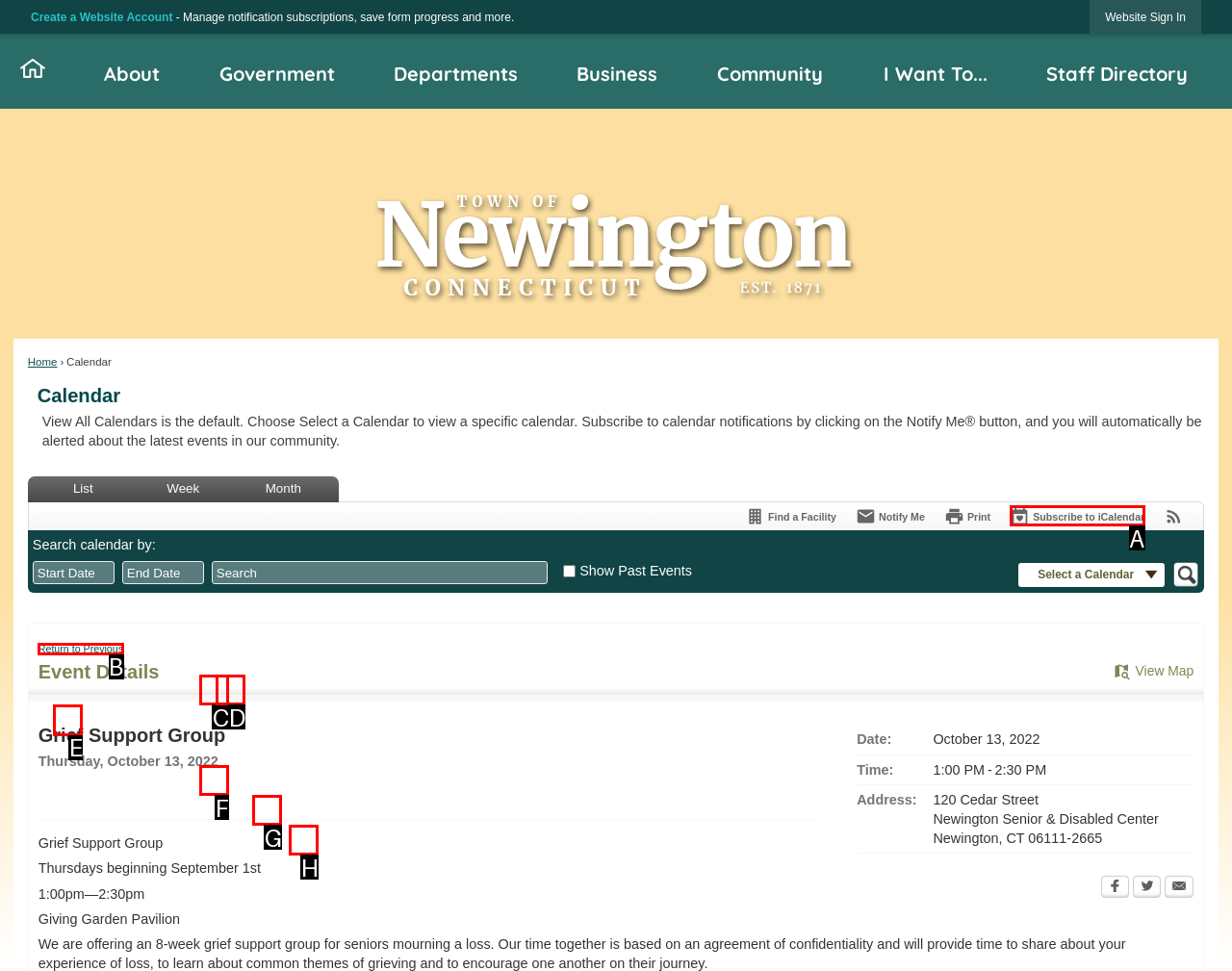Select the letter of the option that should be clicked to achieve the specified task: Subscribe to iCalendar. Respond with just the letter.

A